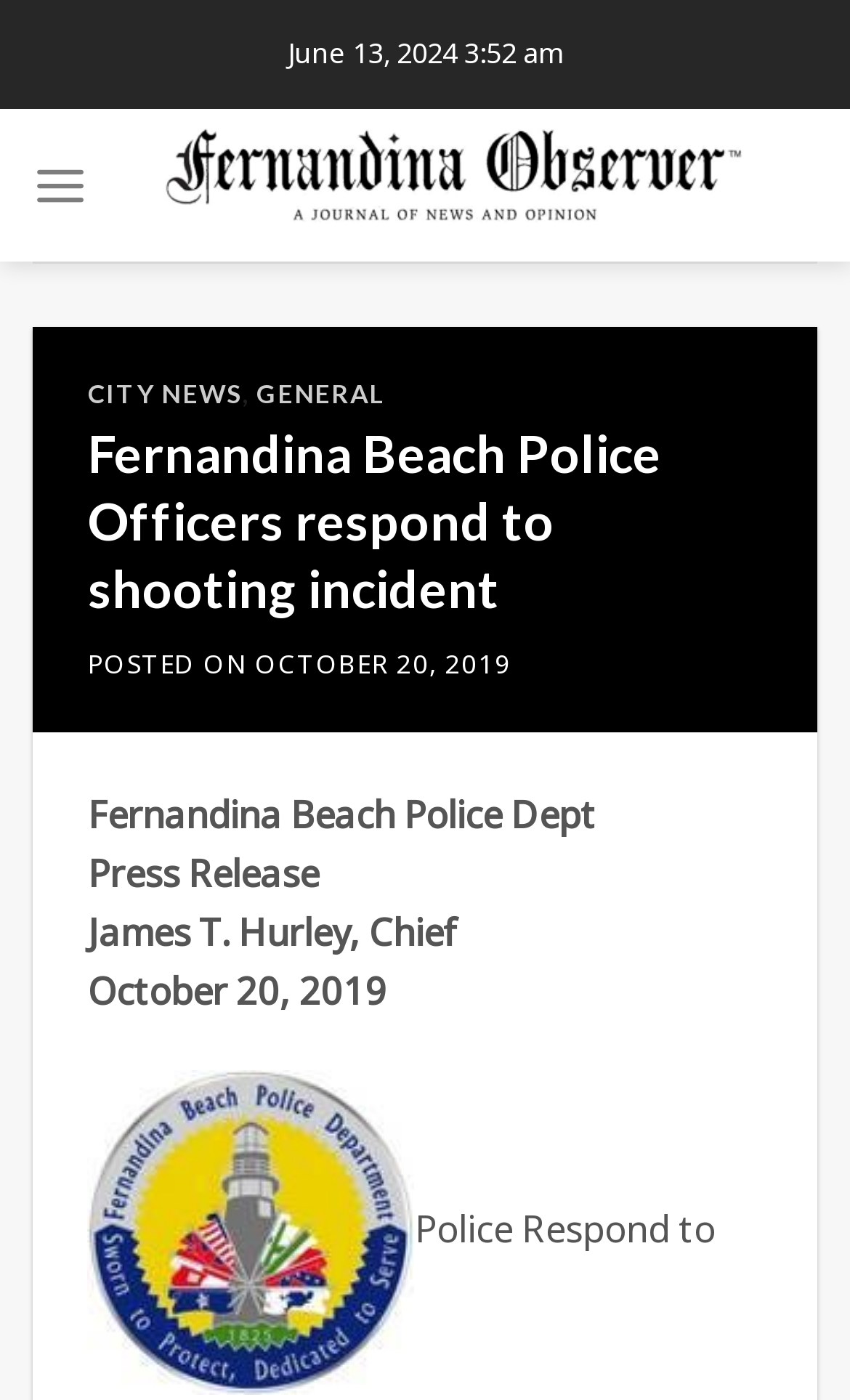Given the element description: "General", predict the bounding box coordinates of the UI element it refers to, using four float numbers between 0 and 1, i.e., [left, top, right, bottom].

[0.302, 0.27, 0.451, 0.293]